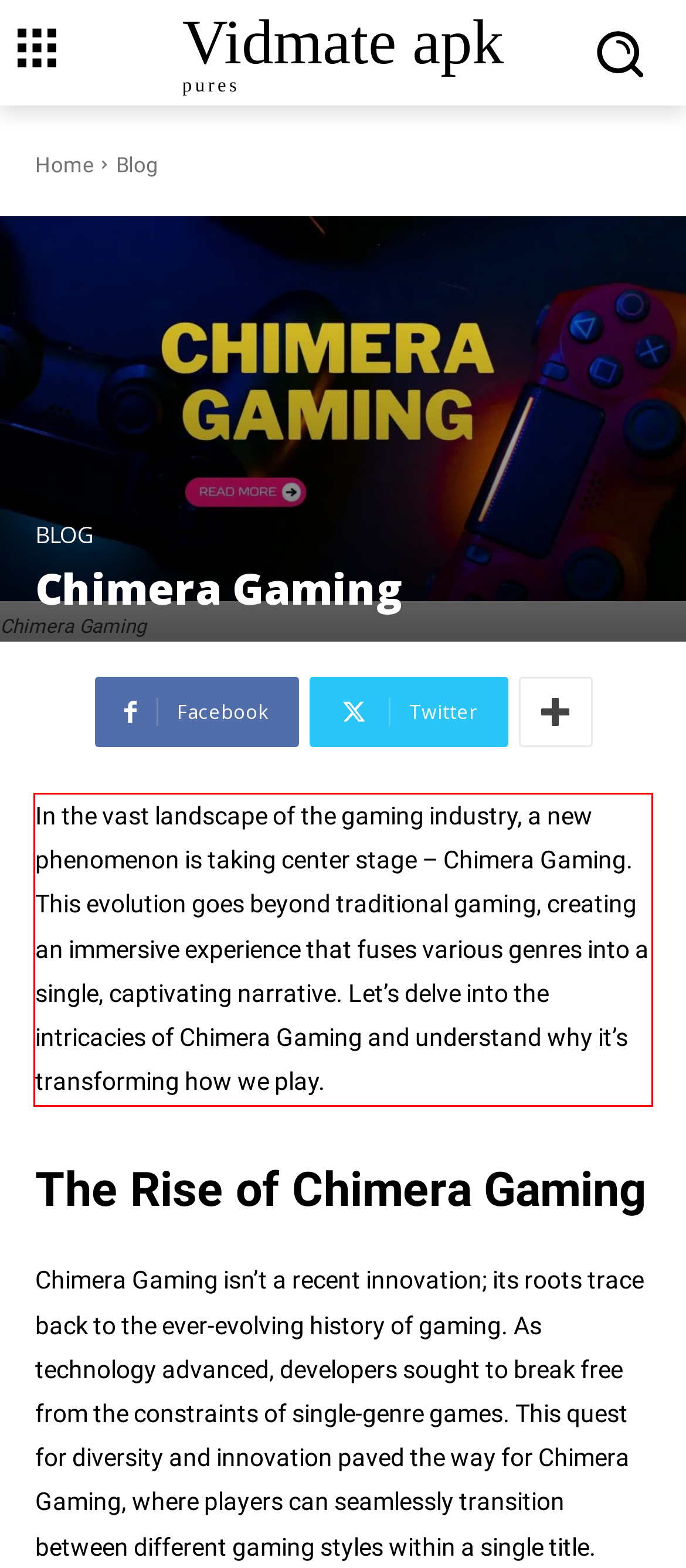Given a screenshot of a webpage with a red bounding box, please identify and retrieve the text inside the red rectangle.

In the vast landscape of the gaming industry, a new phenomenon is taking center stage – Chimera Gaming. This evolution goes beyond traditional gaming, creating an immersive experience that fuses various genres into a single, captivating narrative. Let’s delve into the intricacies of Chimera Gaming and understand why it’s transforming how we play.